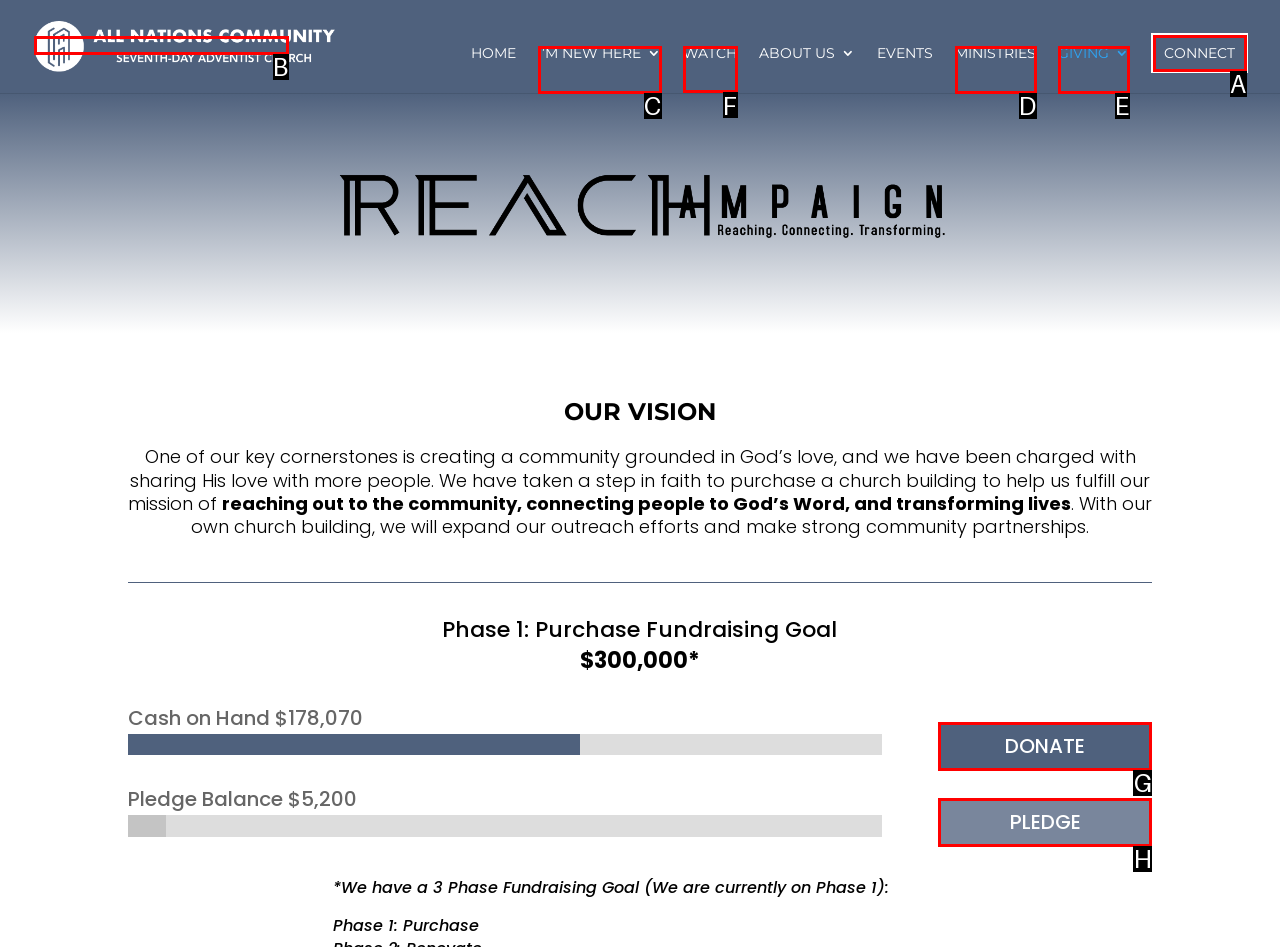Identify the letter of the option to click in order to watch videos. Answer with the letter directly.

F